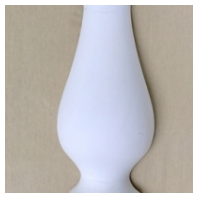What is the purpose of using durable materials?
Could you answer the question in a detailed manner, providing as much information as possible?

According to the caption, the use of durable materials ensures 'long-lasting performance', which is the primary purpose of using such materials in the construction of precast balusters.